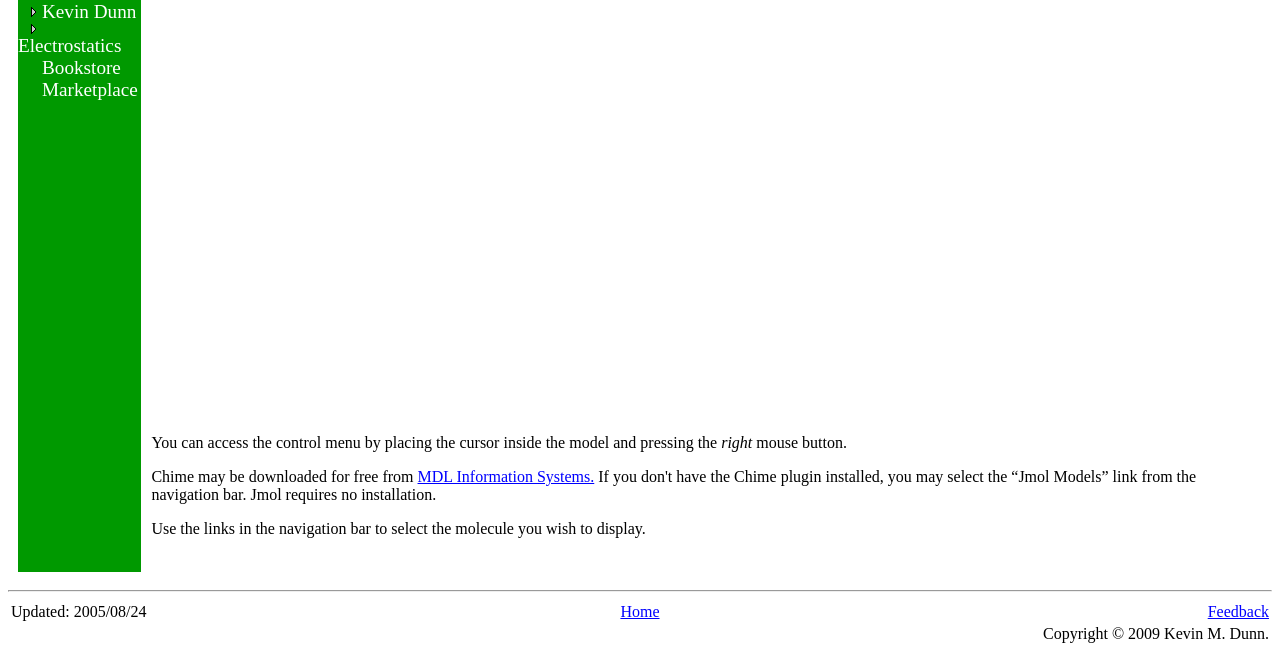Provide the bounding box coordinates for the UI element that is described as: "Kevin Dunn".

[0.033, 0.001, 0.107, 0.033]